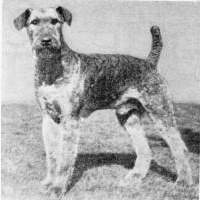What is the dog's stance described as?
Based on the image, answer the question with as much detail as possible.

The caption describes the dog's stance as confident, which is evident from its ears being perked up and its tail having a slight curl, suggesting alertness and vitality.